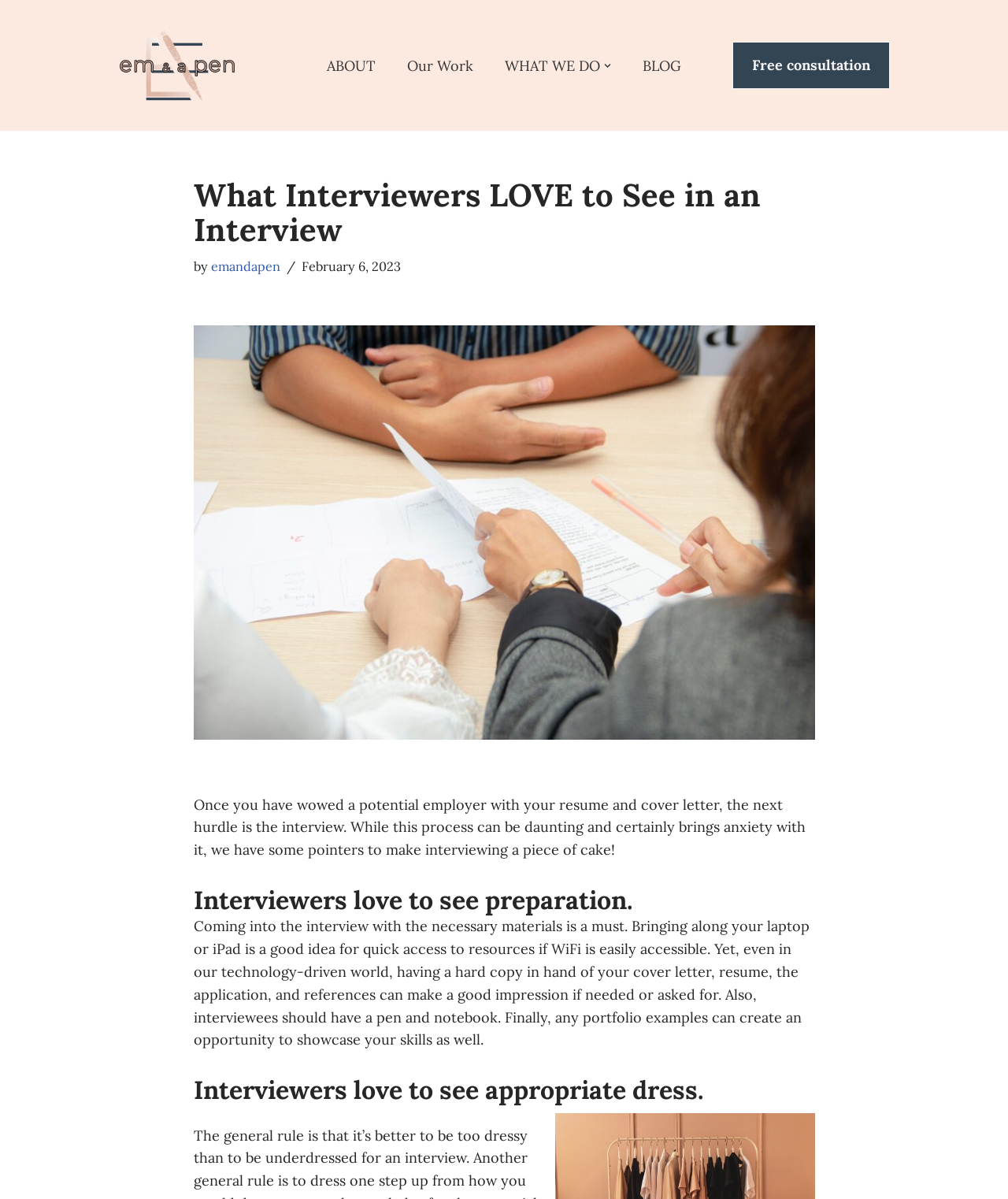What is the topic of the article?
Look at the image and provide a short answer using one word or a phrase.

What Interviewers LOVE to See in an Interview